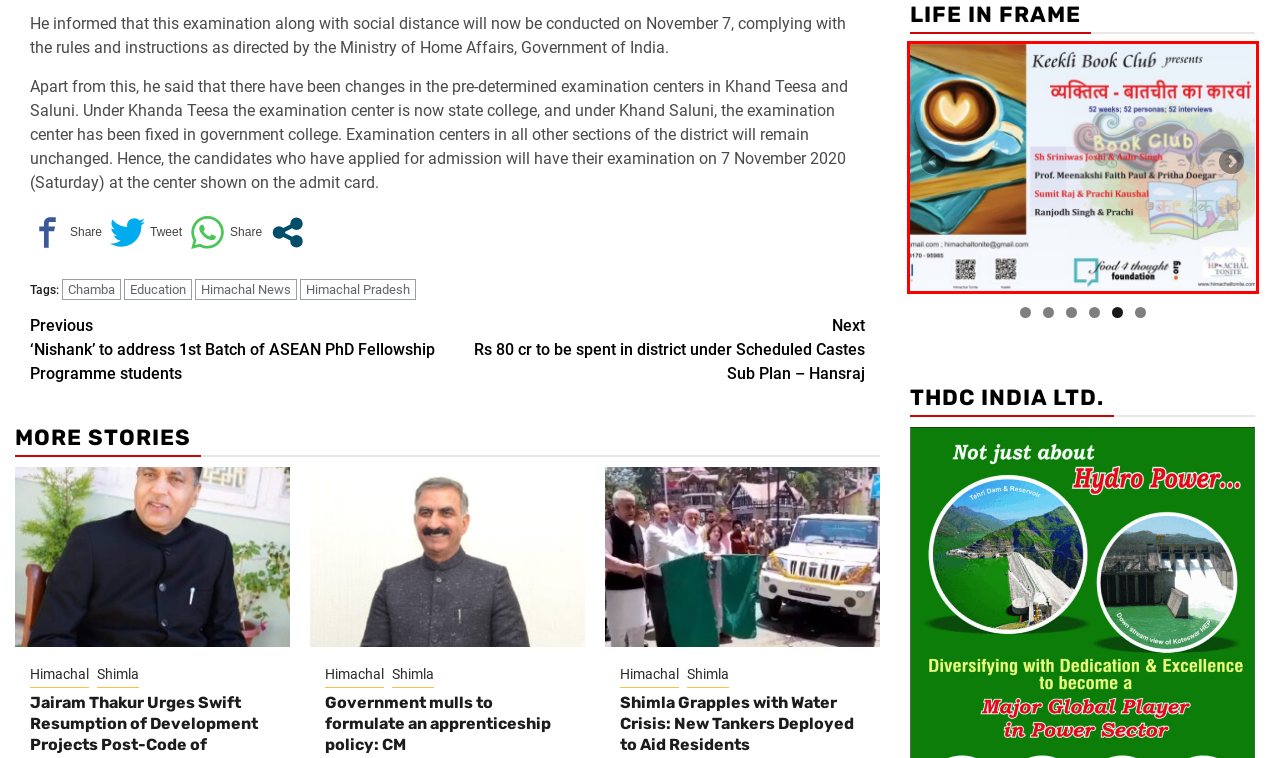Given a webpage screenshot with a UI element marked by a red bounding box, choose the description that best corresponds to the new webpage that will appear after clicking the element. The candidates are:
A. Crime Archives - Himachal Tonite
B. Himachal Pradesh Archives - Himachal Tonite
C. Government mulls to formulate an apprenticeship policy: CM - Himachal Tonite
D. Education Archives - Himachal Tonite
E. Himachal News Archives - Himachal Tonite
F. Shimla Grapples with Water Crisis: New Tankers Deployed to Aid Residents - Himachal Tonite
G. Mimansa - 2024 - Himachal Tonite
H. 'Nishank' to address 1st Batch of ASEAN PhD Fellowship Programme students - Himachal Tonite

G